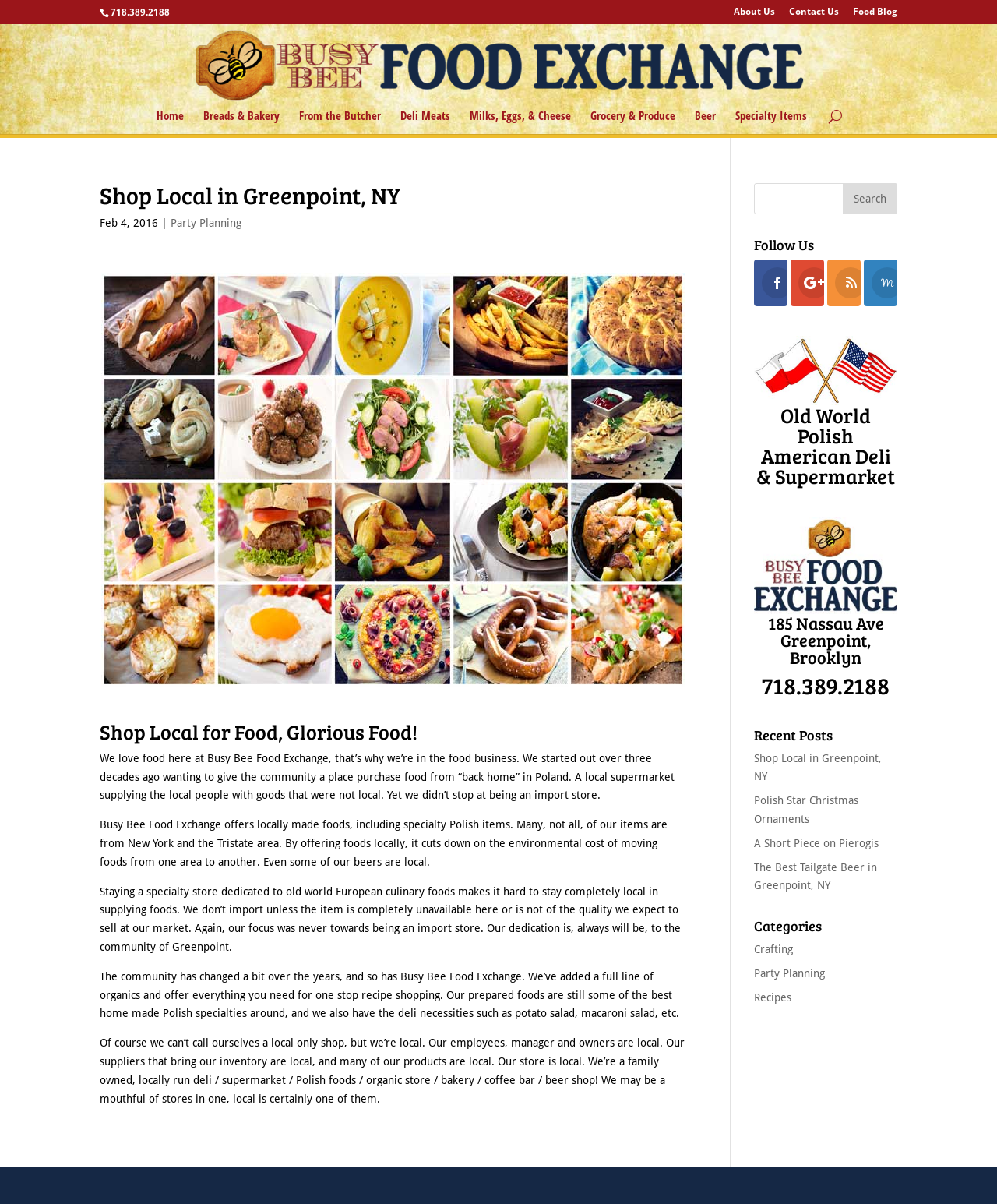What is the address of Busy Bee Food Exchange?
Based on the screenshot, provide your answer in one word or phrase.

185 Nassau Ave Greenpoint, Brooklyn